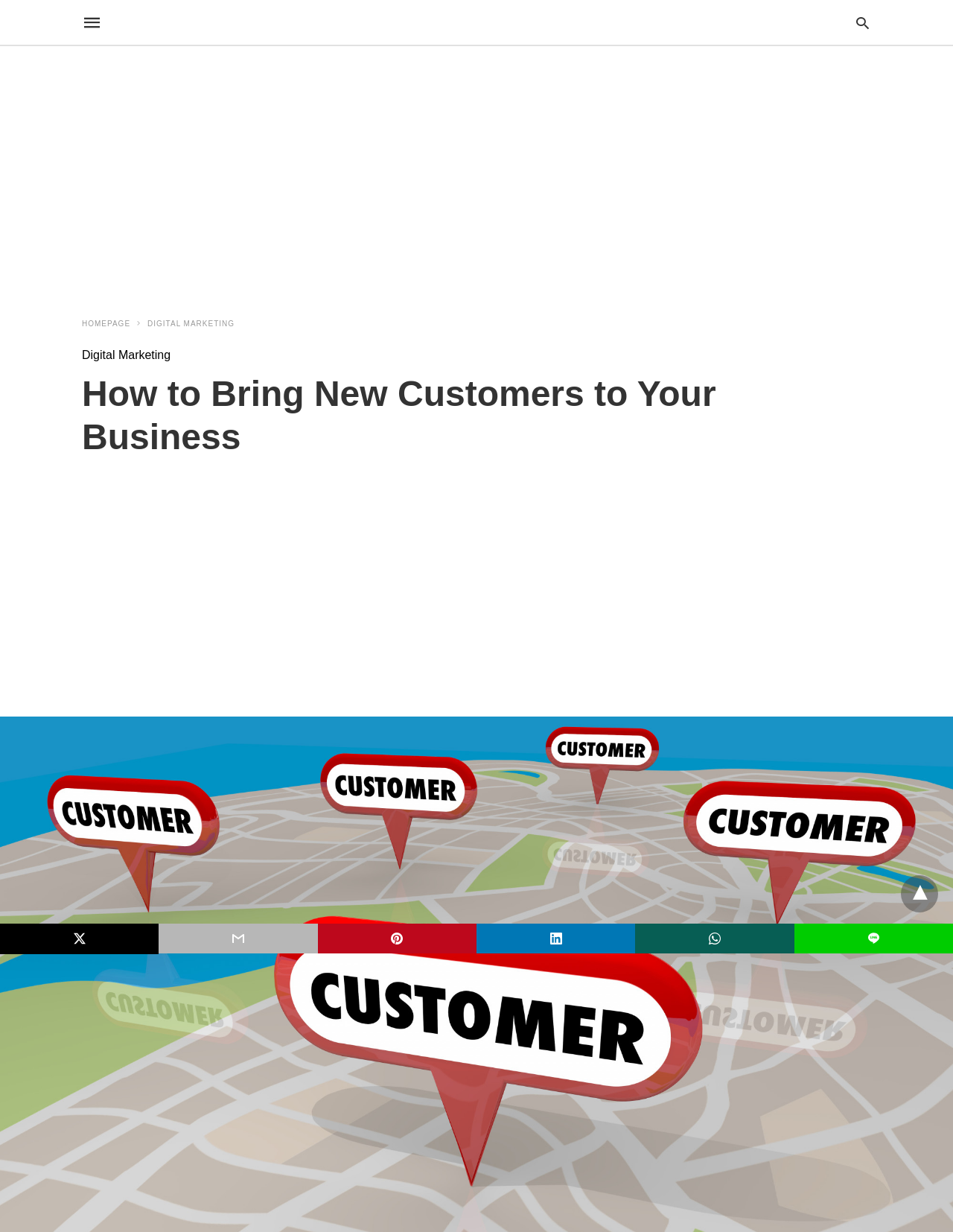Identify the bounding box coordinates of the part that should be clicked to carry out this instruction: "Share on Twitter".

[0.0, 0.75, 0.167, 0.774]